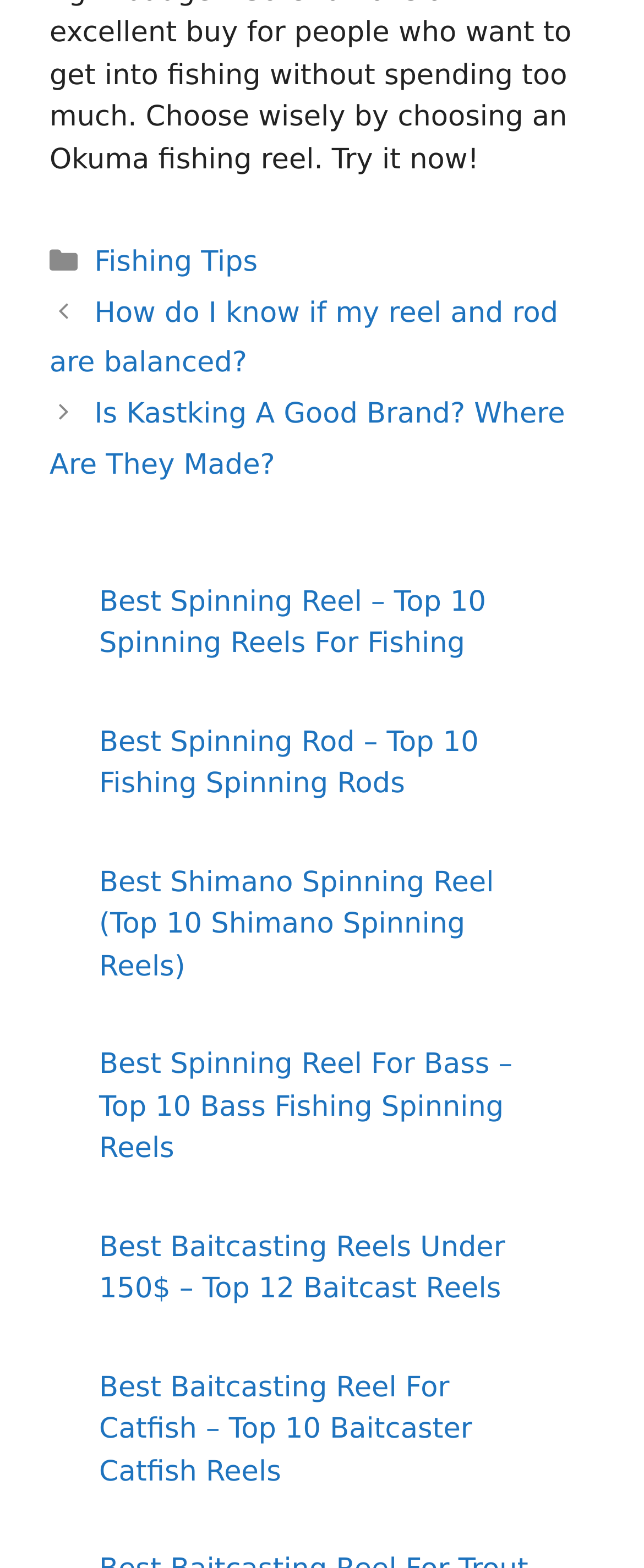Please identify the bounding box coordinates of the clickable area that will fulfill the following instruction: "Learn about the best Shimano spinning reel". The coordinates should be in the format of four float numbers between 0 and 1, i.e., [left, top, right, bottom].

[0.154, 0.552, 0.767, 0.627]